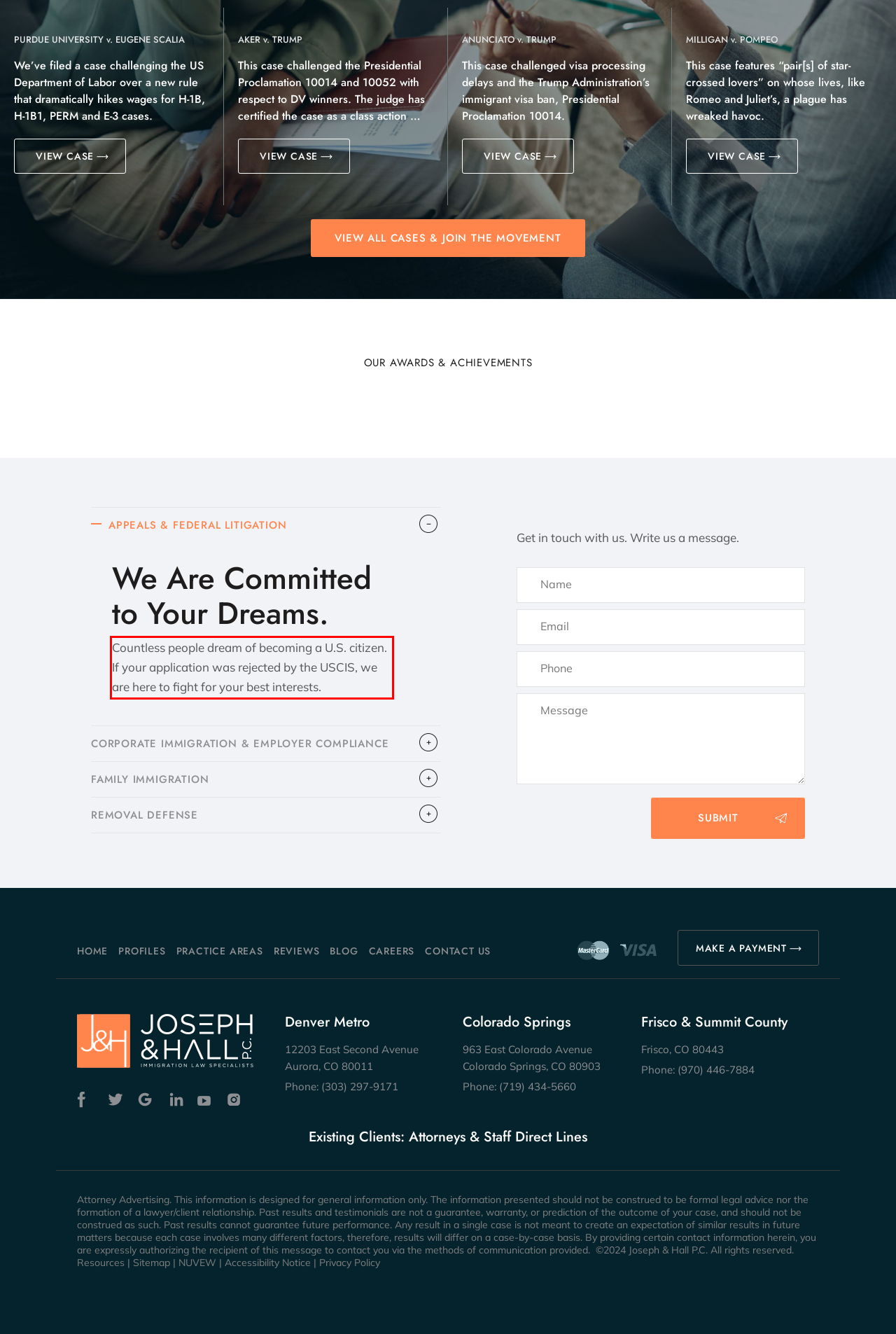There is a screenshot of a webpage with a red bounding box around a UI element. Please use OCR to extract the text within the red bounding box.

Countless people dream of becoming a U.S. citizen. If your application was rejected by the USCIS, we are here to fight for your best interests.